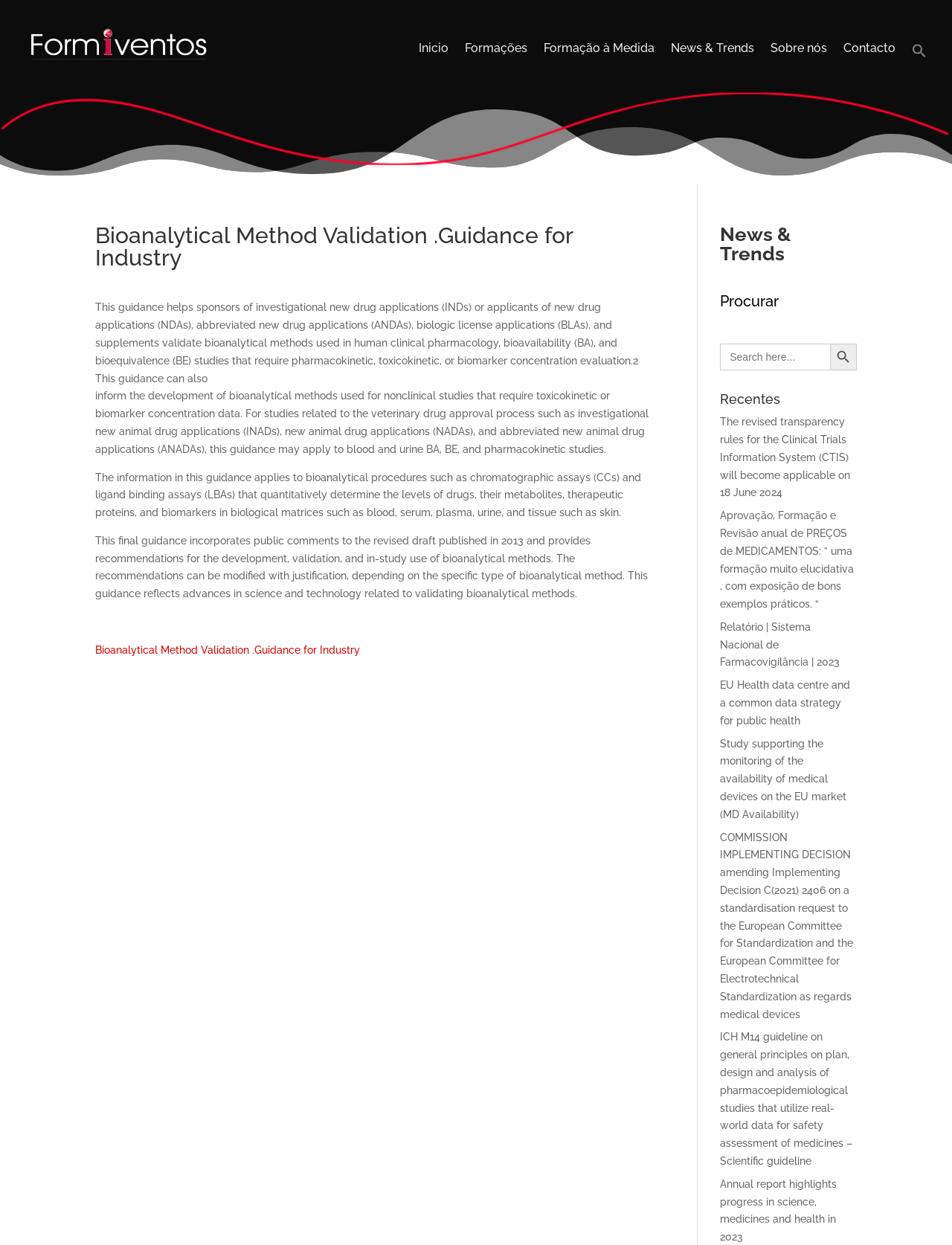Could you please study the image and provide a detailed answer to the question:
How many news articles are listed in the 'Recentes' section?

The 'Recentes' section of the webpage lists 6 news articles, including the one about the revised transparency rules for the Clinical Trials Information System (CTIS) and others related to pharmaceuticals and healthcare.